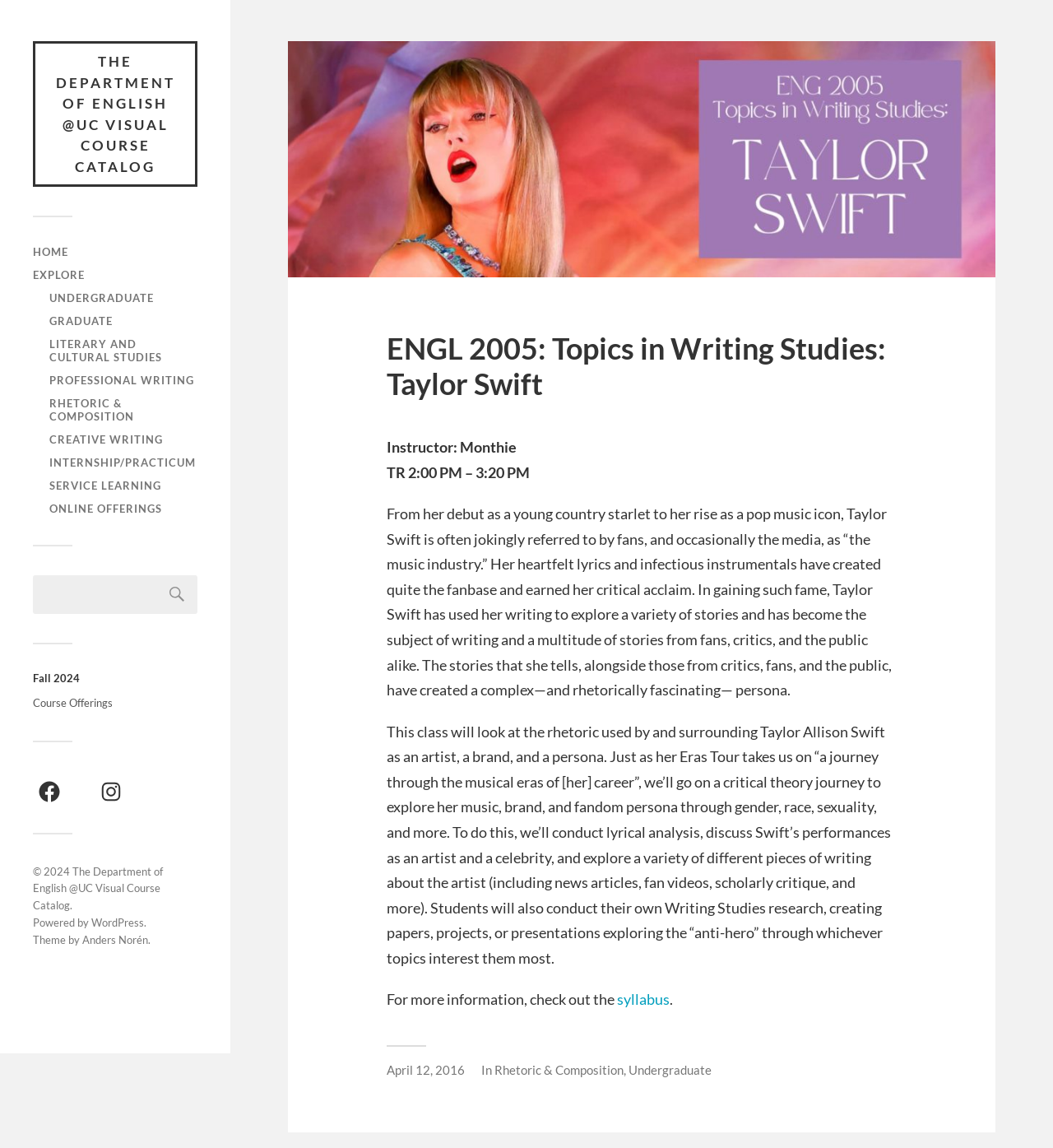Locate the bounding box coordinates of the element I should click to achieve the following instruction: "Check out the Rhetoric & Composition program".

[0.47, 0.925, 0.592, 0.938]